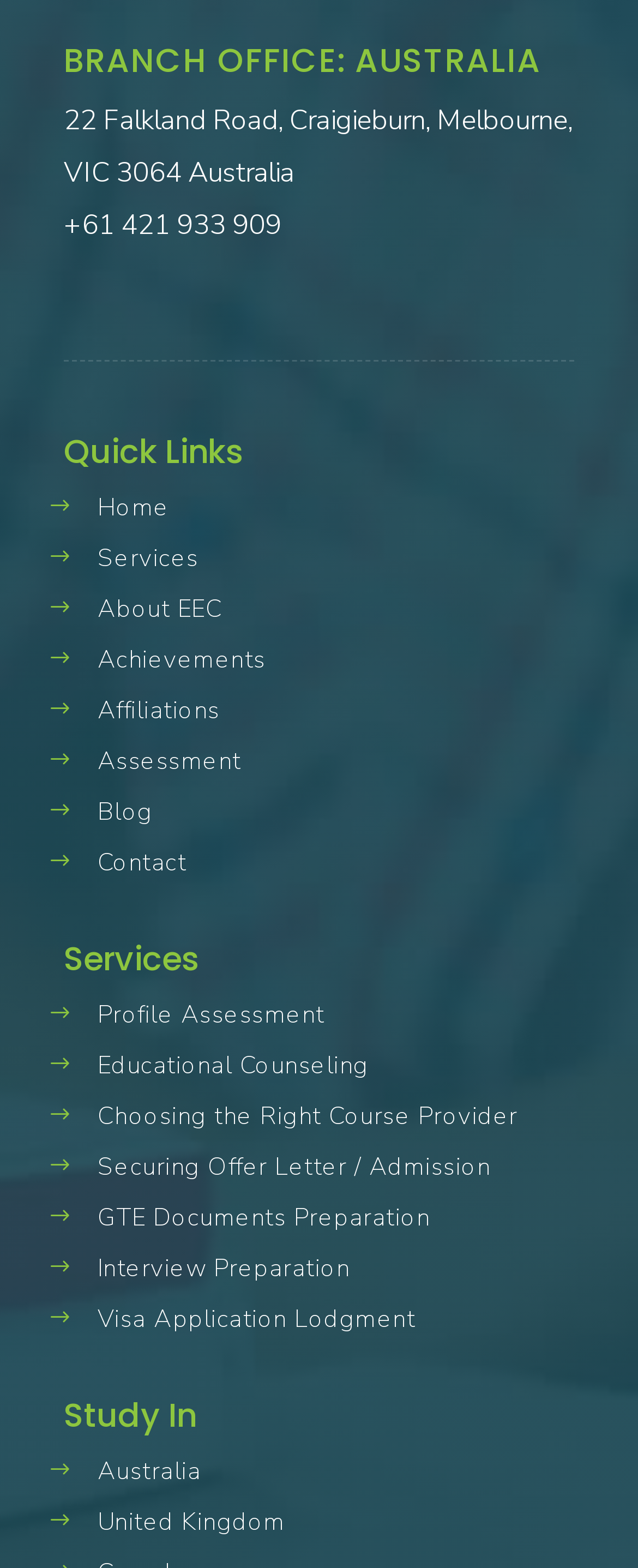Please find the bounding box coordinates of the element that must be clicked to perform the given instruction: "Call the office". The coordinates should be four float numbers from 0 to 1, i.e., [left, top, right, bottom].

[0.1, 0.132, 0.441, 0.156]